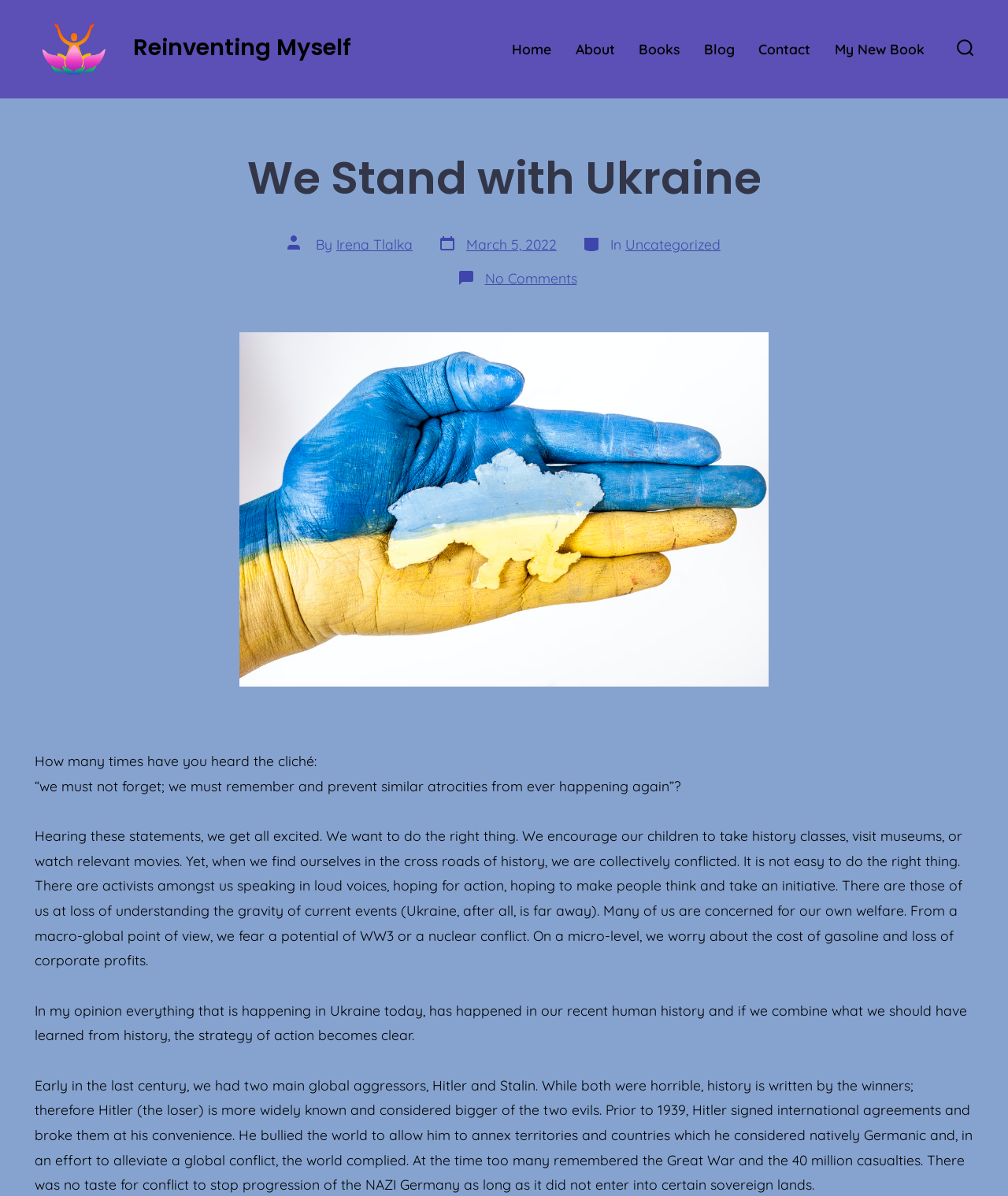Pinpoint the bounding box coordinates of the element that must be clicked to accomplish the following instruction: "Sign Up". The coordinates should be in the format of four float numbers between 0 and 1, i.e., [left, top, right, bottom].

None